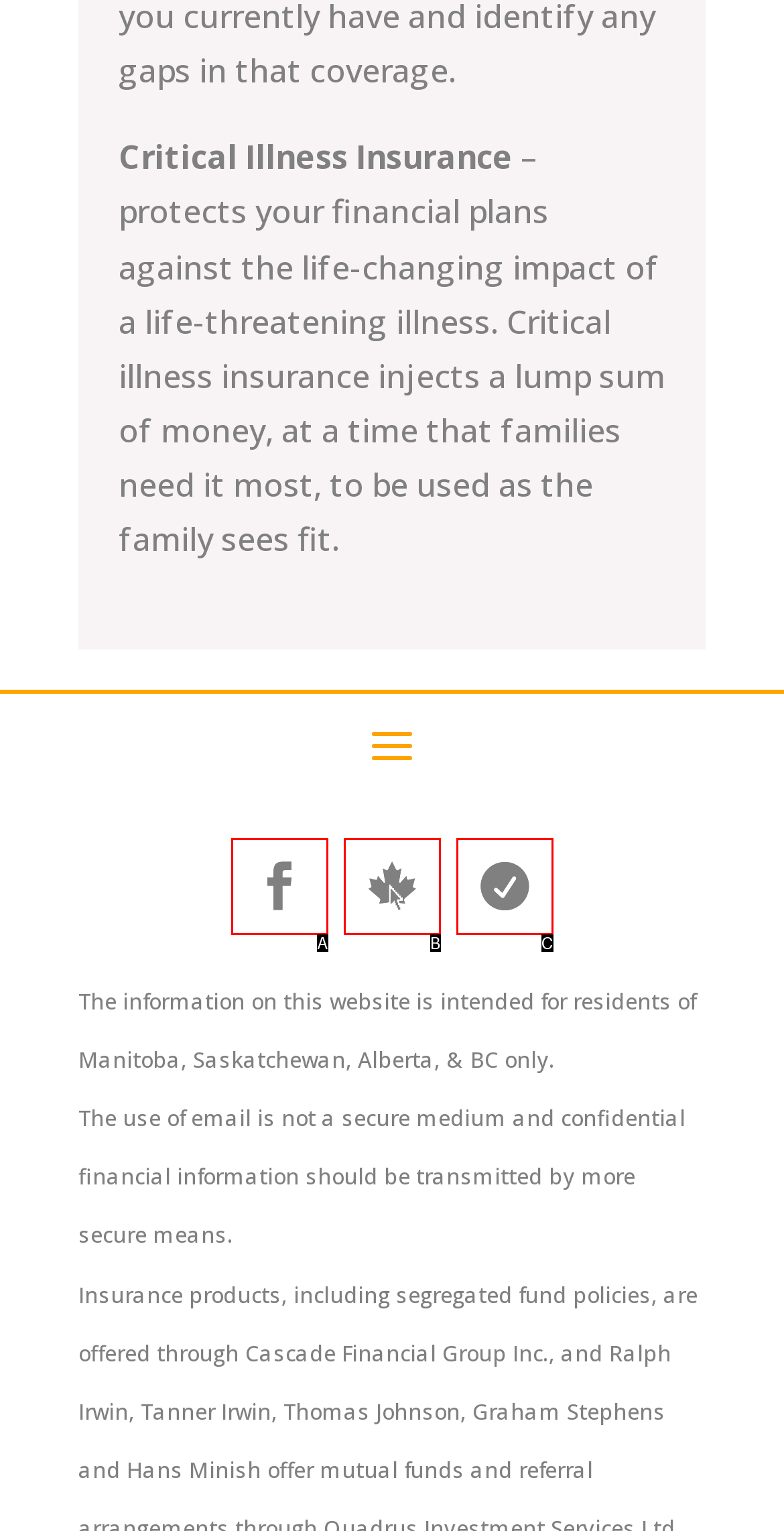Select the letter that aligns with the description: Follow. Answer with the letter of the selected option directly.

B